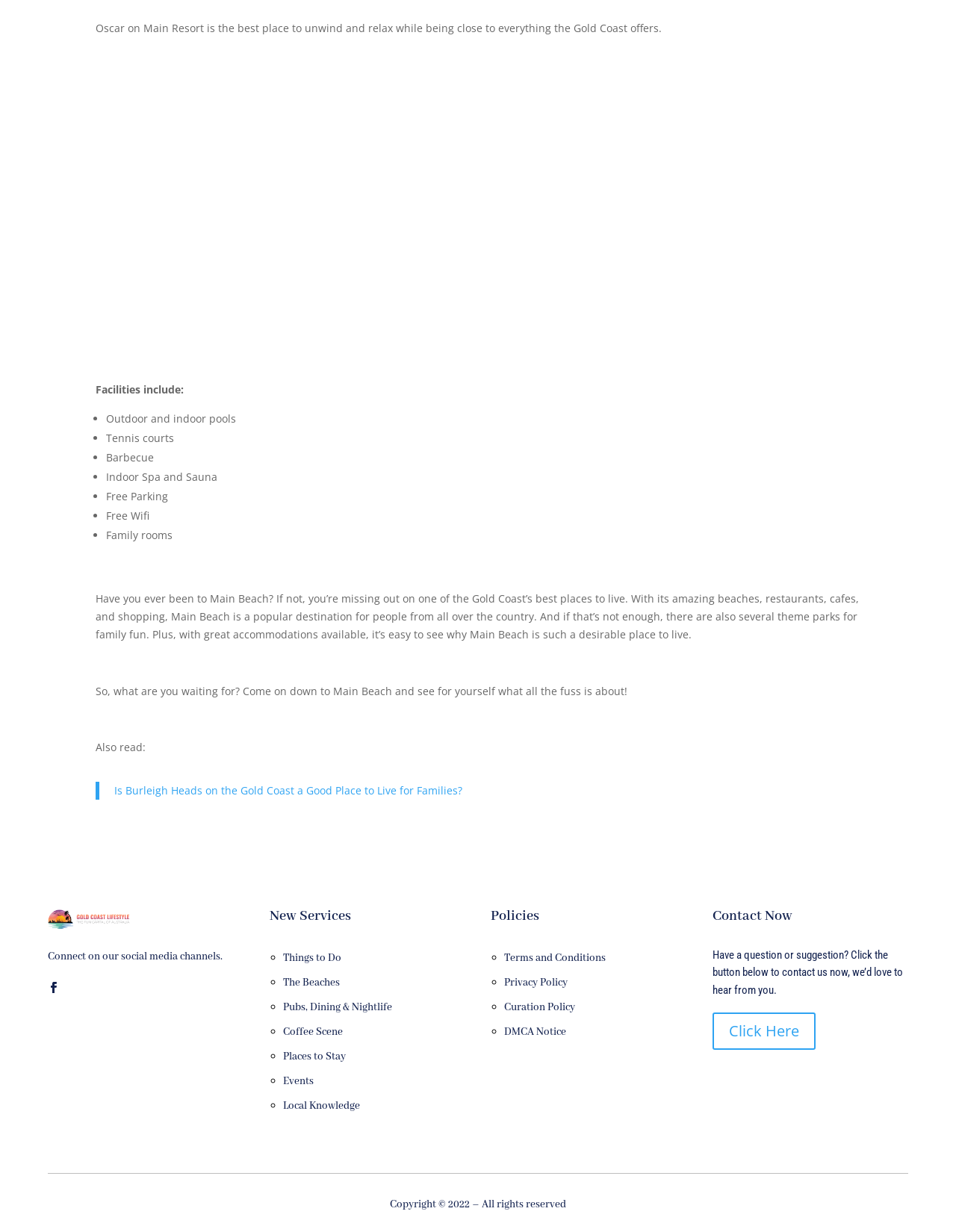Using the elements shown in the image, answer the question comprehensively: What is the purpose of the 'Contact Now' section?

The 'Contact Now' section has a button that says 'Click Here' and a text that says 'Have a question or suggestion? Click the button below to contact us now, we’d love to hear from you.' which indicates that the purpose of this section is to allow users to contact the resort.